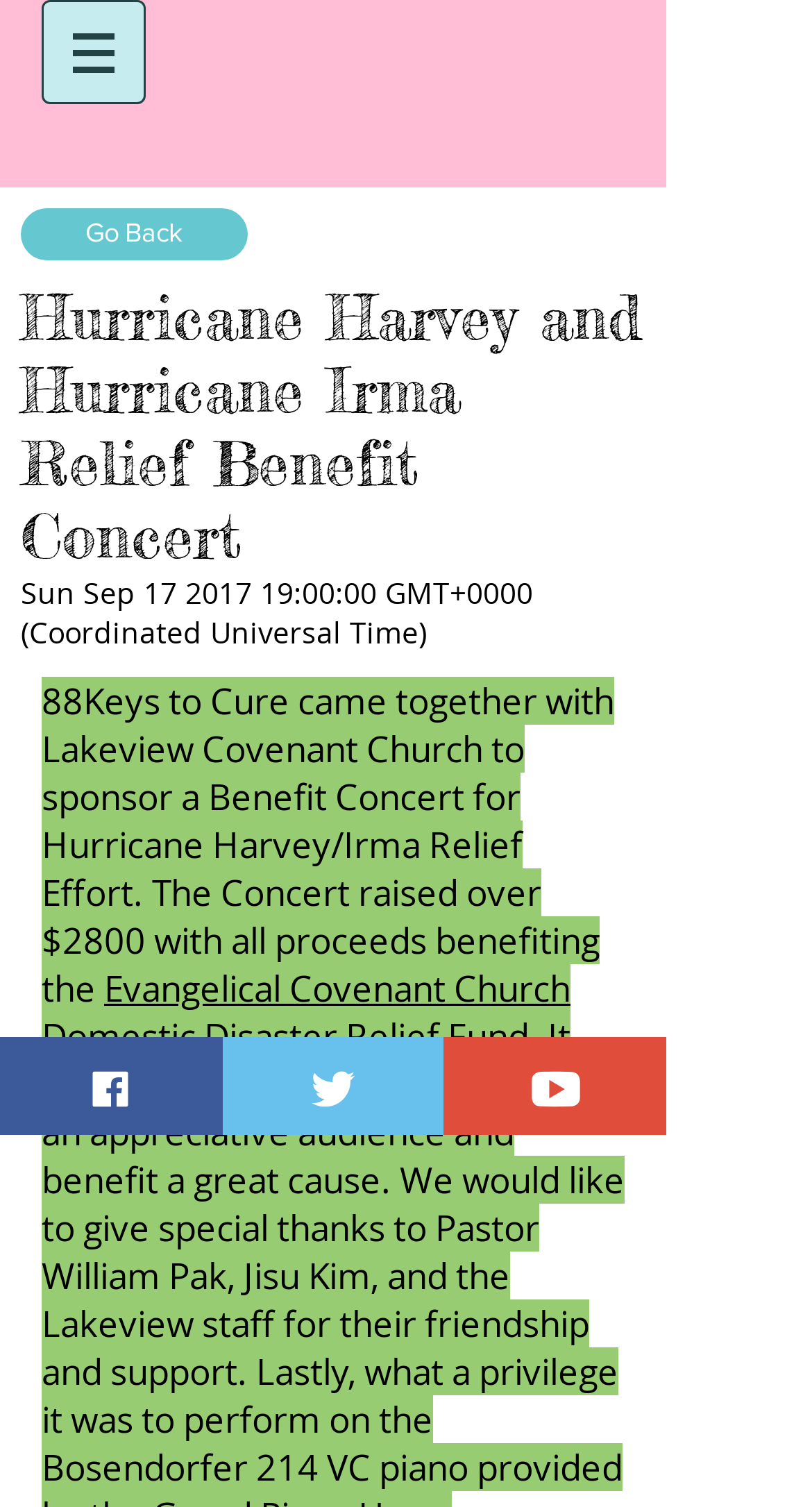Provide the bounding box coordinates for the specified HTML element described in this description: "17 2017 19". The coordinates should be four float numbers ranging from 0 to 1, in the format [left, top, right, bottom].

[0.177, 0.38, 0.362, 0.406]